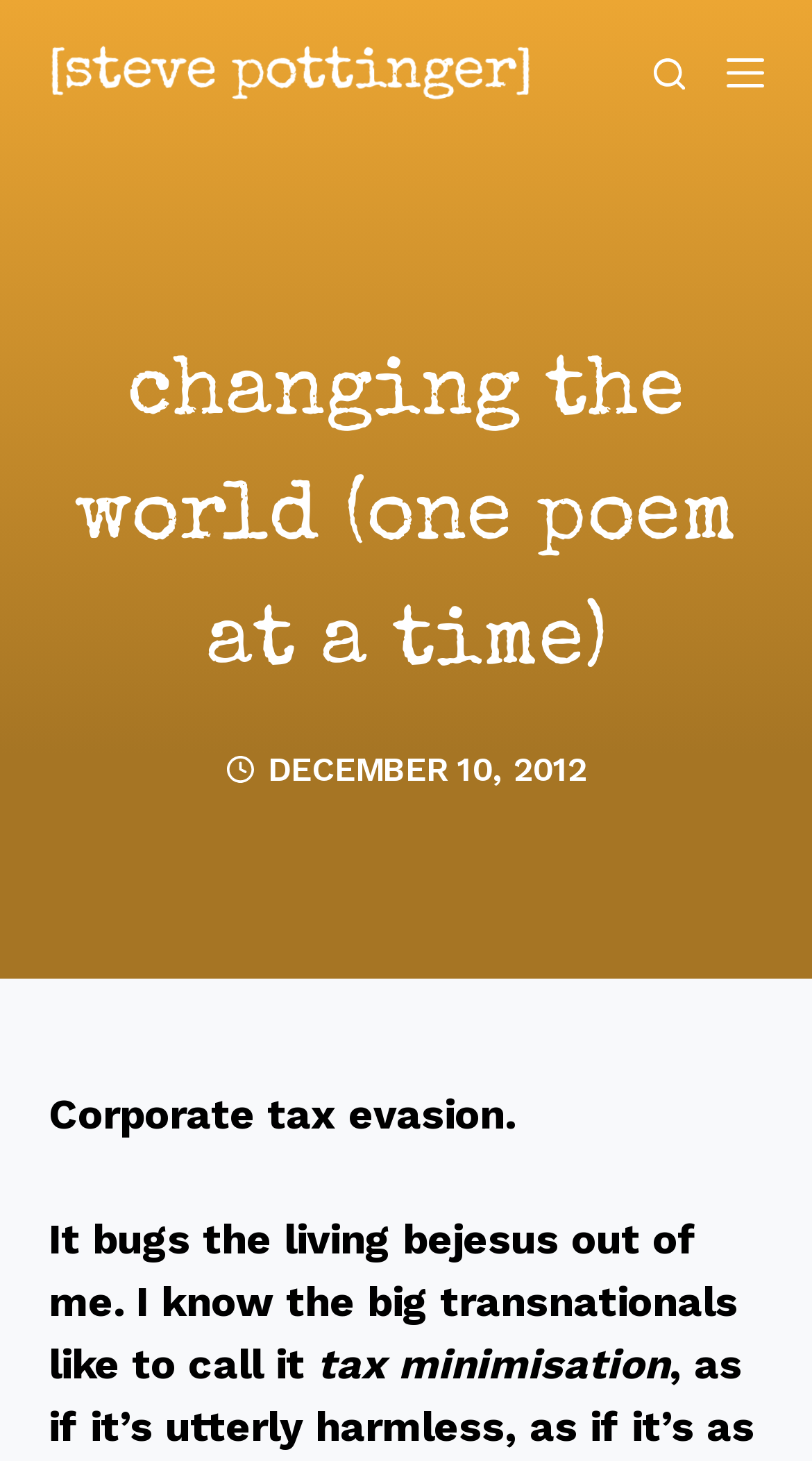How many buttons are on the top right corner?
Please provide a single word or phrase as your answer based on the image.

2